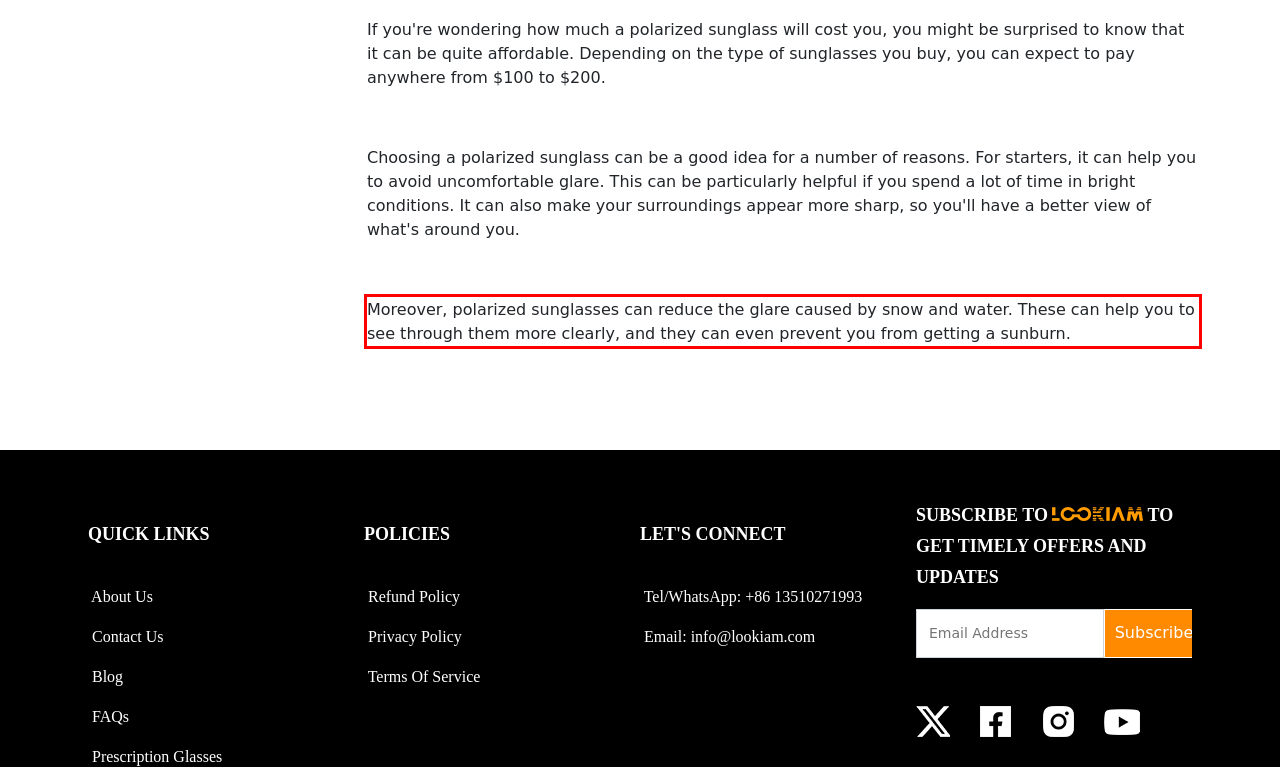Given a screenshot of a webpage containing a red bounding box, perform OCR on the text within this red bounding box and provide the text content.

Moreover, polarized sunglasses can reduce the glare caused by snow and water. These can help you to see through them more clearly, and they can even prevent you from getting a sunburn.